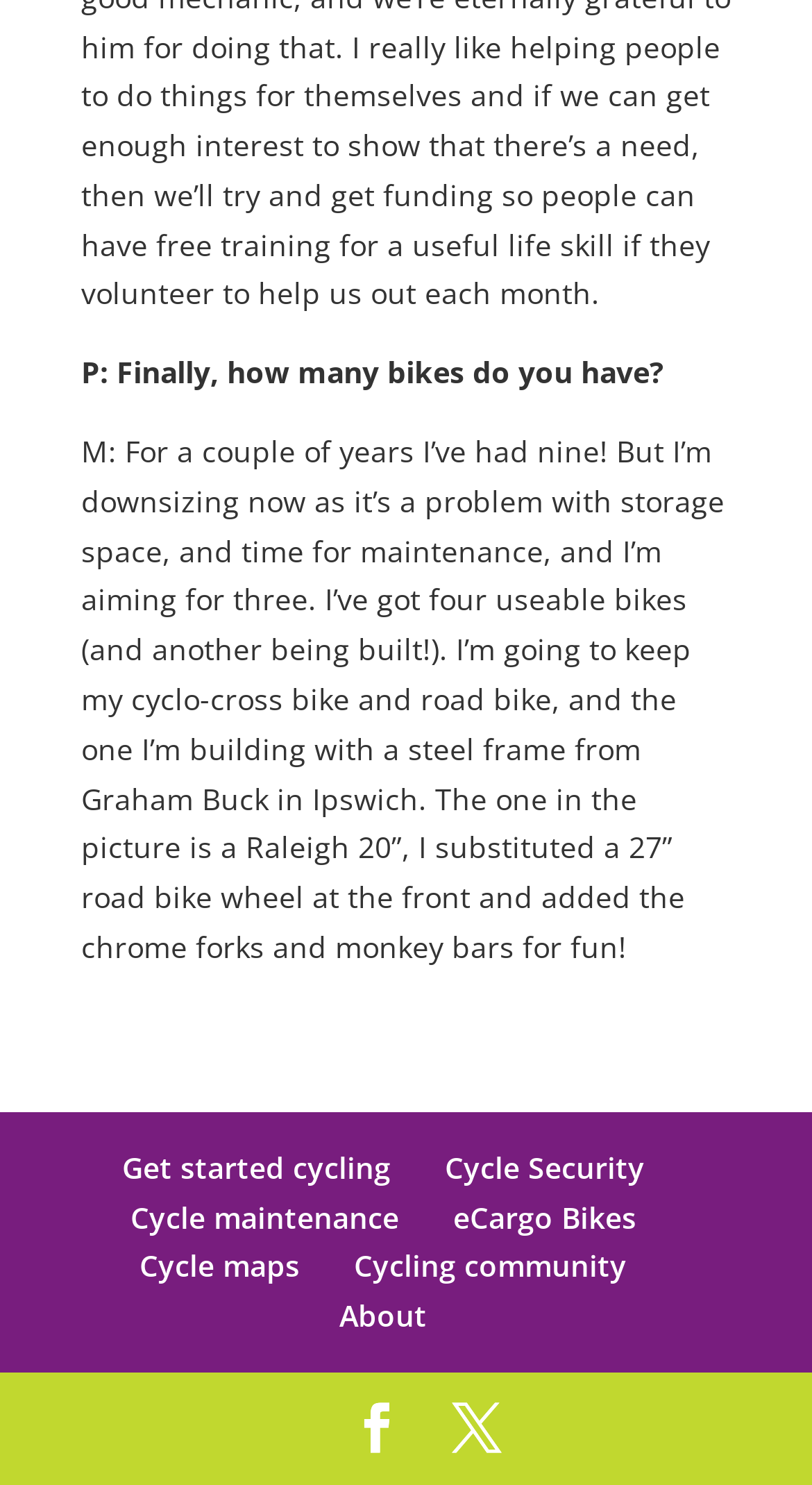Given the element description: "Get started cycling", predict the bounding box coordinates of the UI element it refers to, using four float numbers between 0 and 1, i.e., [left, top, right, bottom].

[0.15, 0.773, 0.481, 0.799]